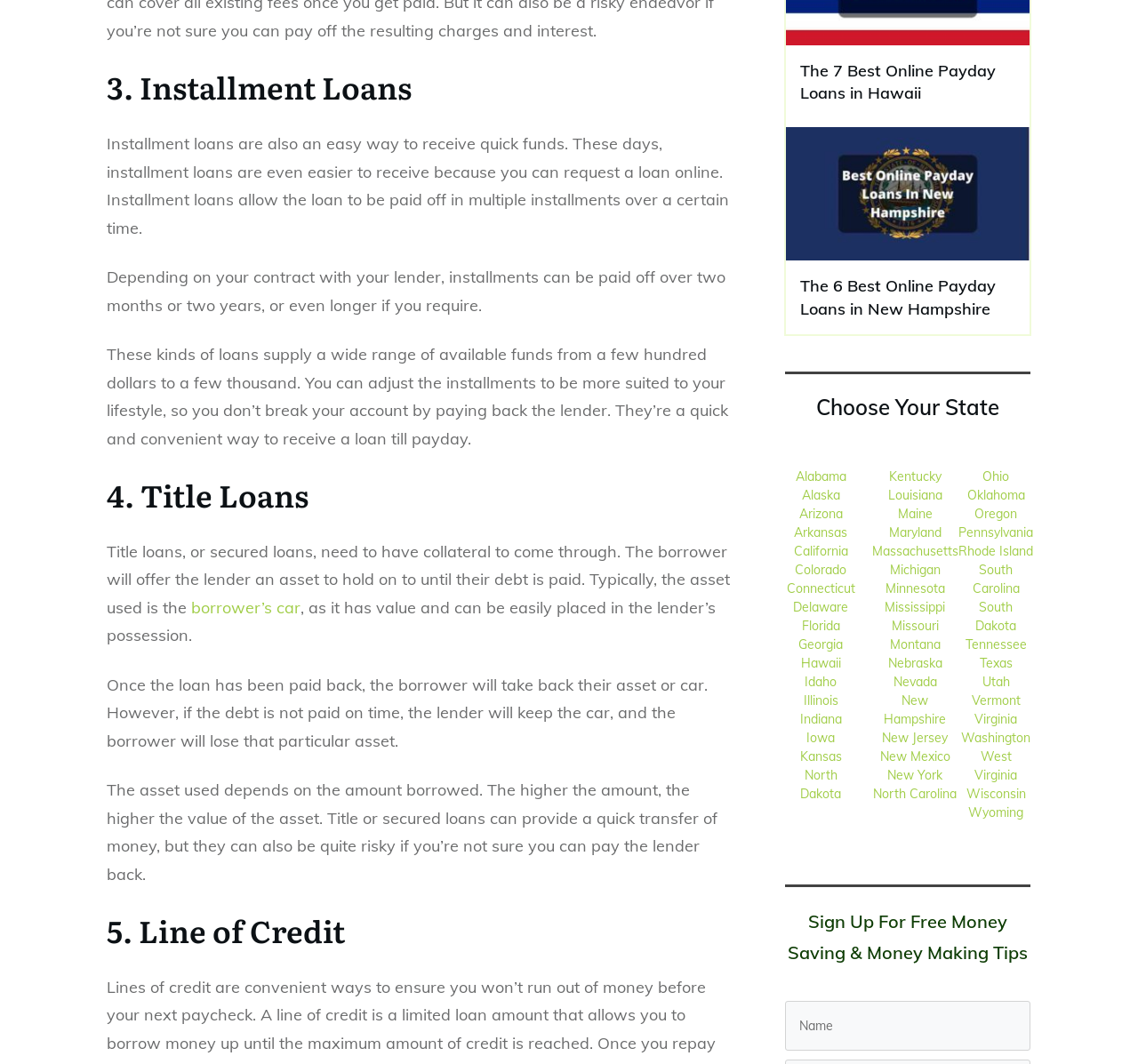Please locate the bounding box coordinates for the element that should be clicked to achieve the following instruction: "Enter your name in the text box". Ensure the coordinates are given as four float numbers between 0 and 1, i.e., [left, top, right, bottom].

[0.69, 0.941, 0.905, 0.988]